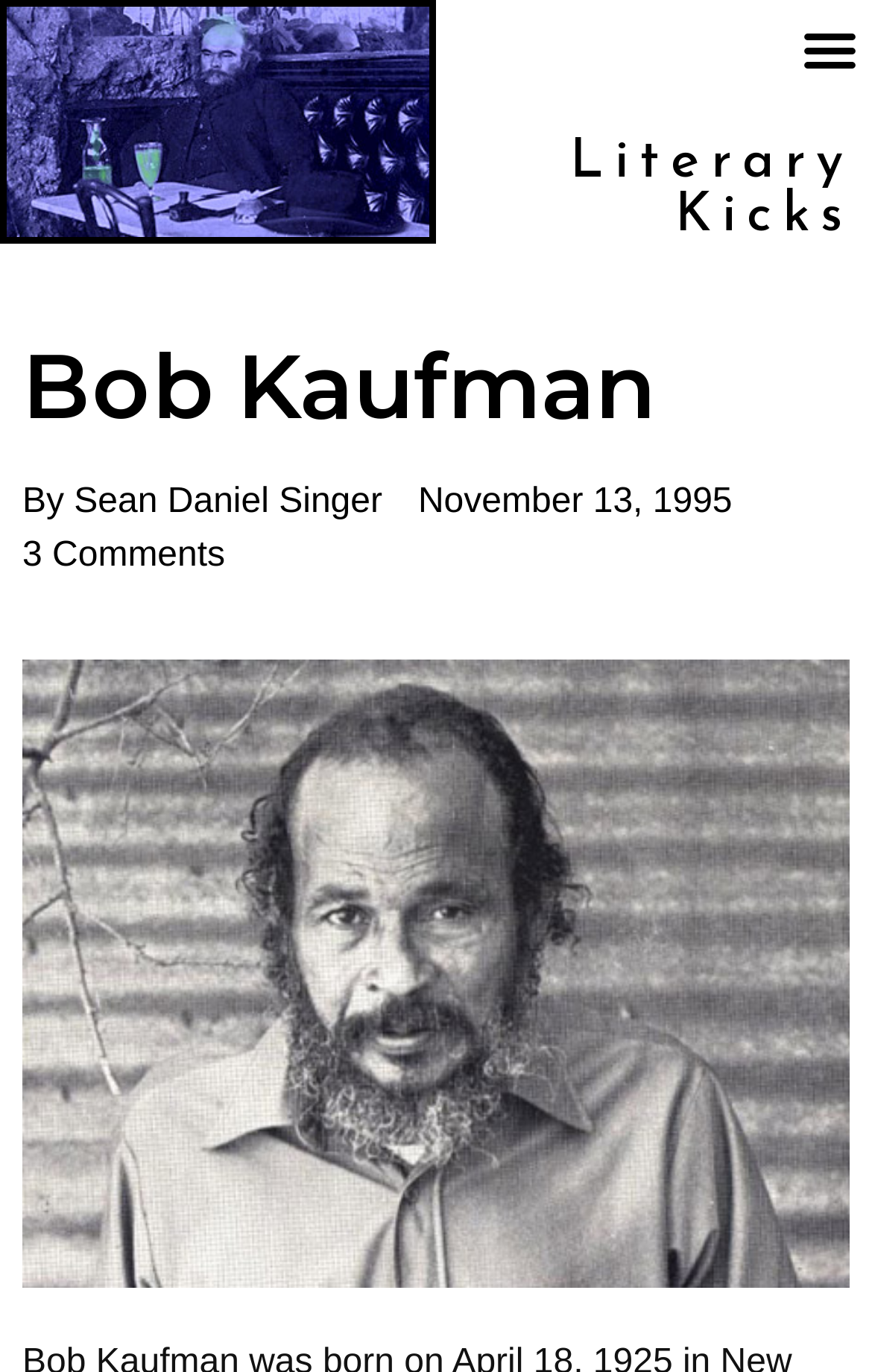Locate the UI element that matches the description Menu in the webpage screenshot. Return the bounding box coordinates in the format (top-left x, top-left y, bottom-right x, bottom-right y), with values ranging from 0 to 1.

[0.904, 0.006, 1.0, 0.067]